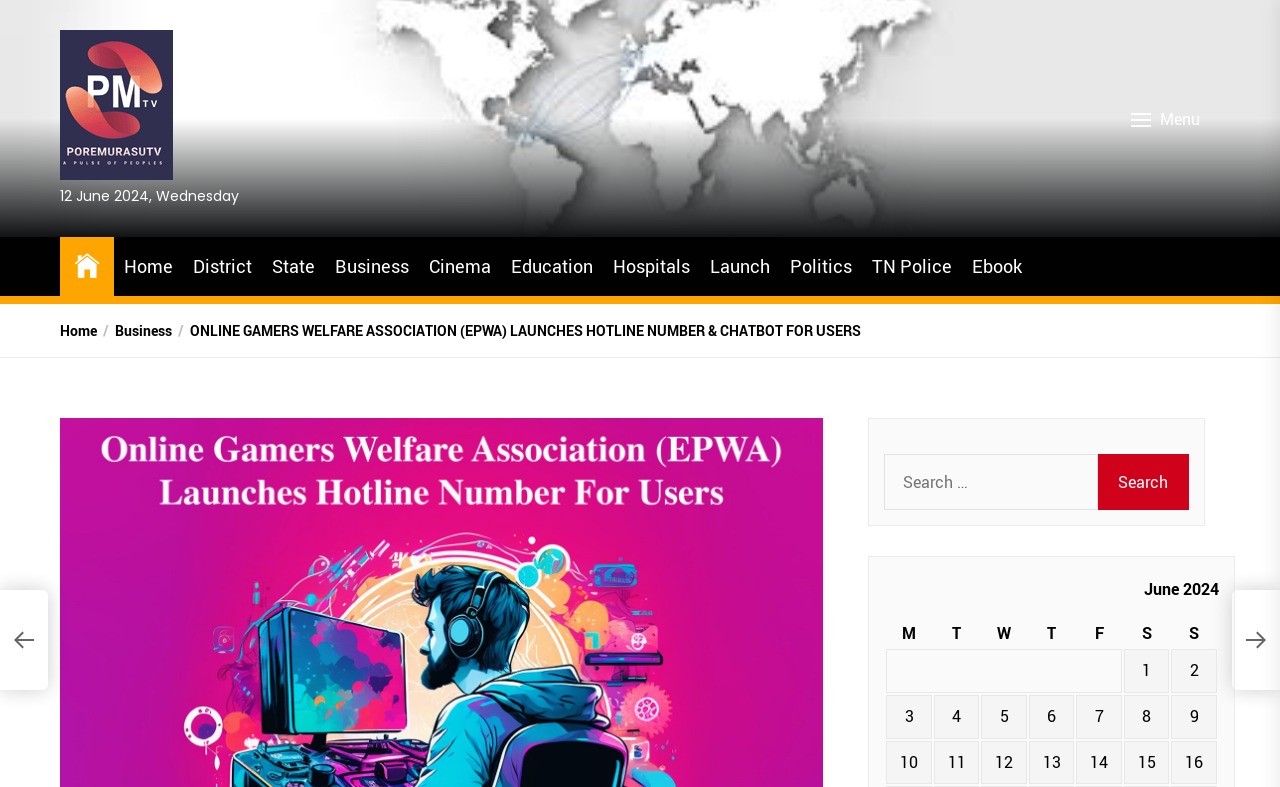Please find the bounding box coordinates of the element that you should click to achieve the following instruction: "Search for something". The coordinates should be presented as four float numbers between 0 and 1: [left, top, right, bottom].

[0.691, 0.577, 0.857, 0.648]